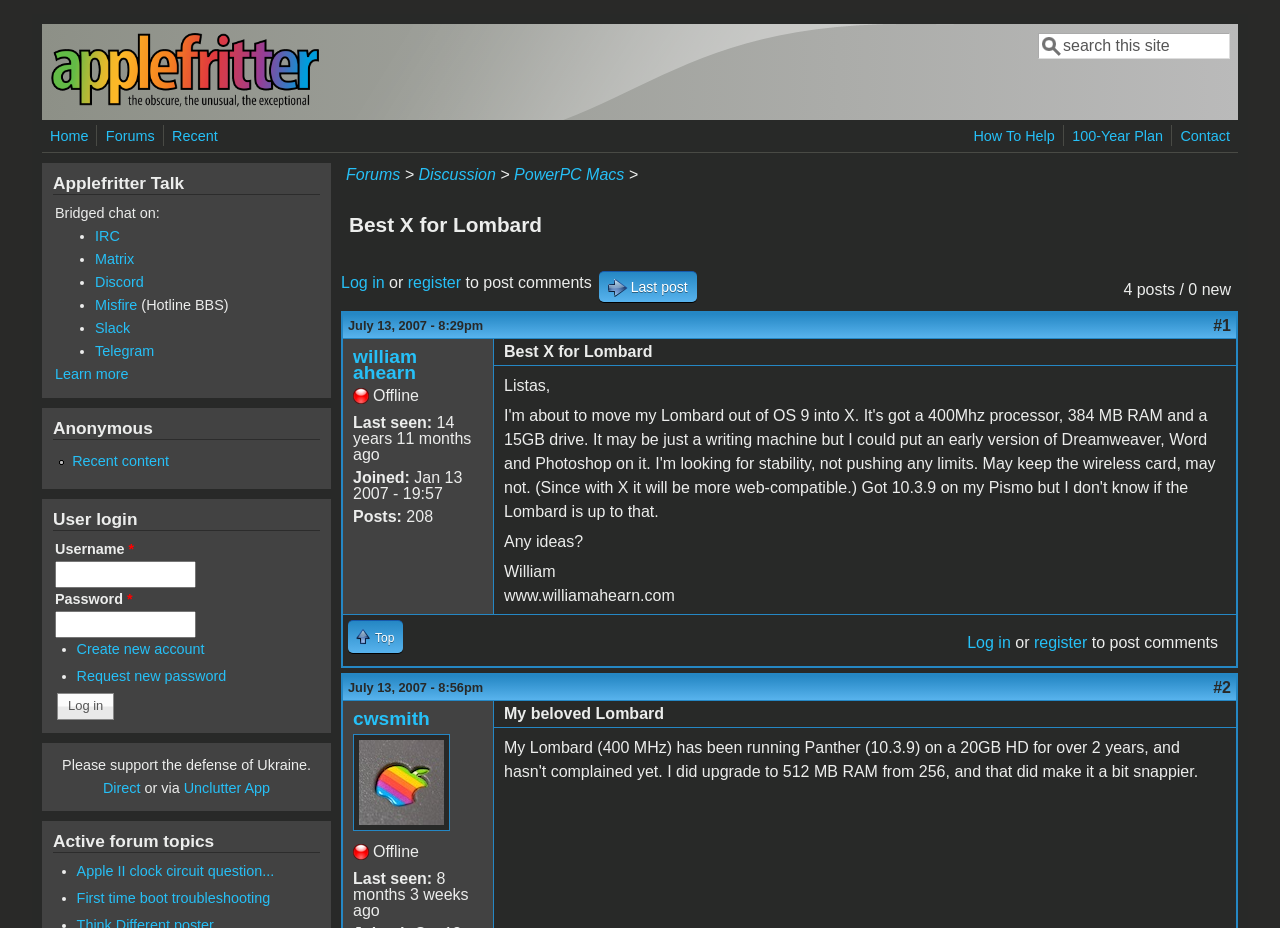Provide a single word or phrase answer to the question: 
What is the username field label?

Username